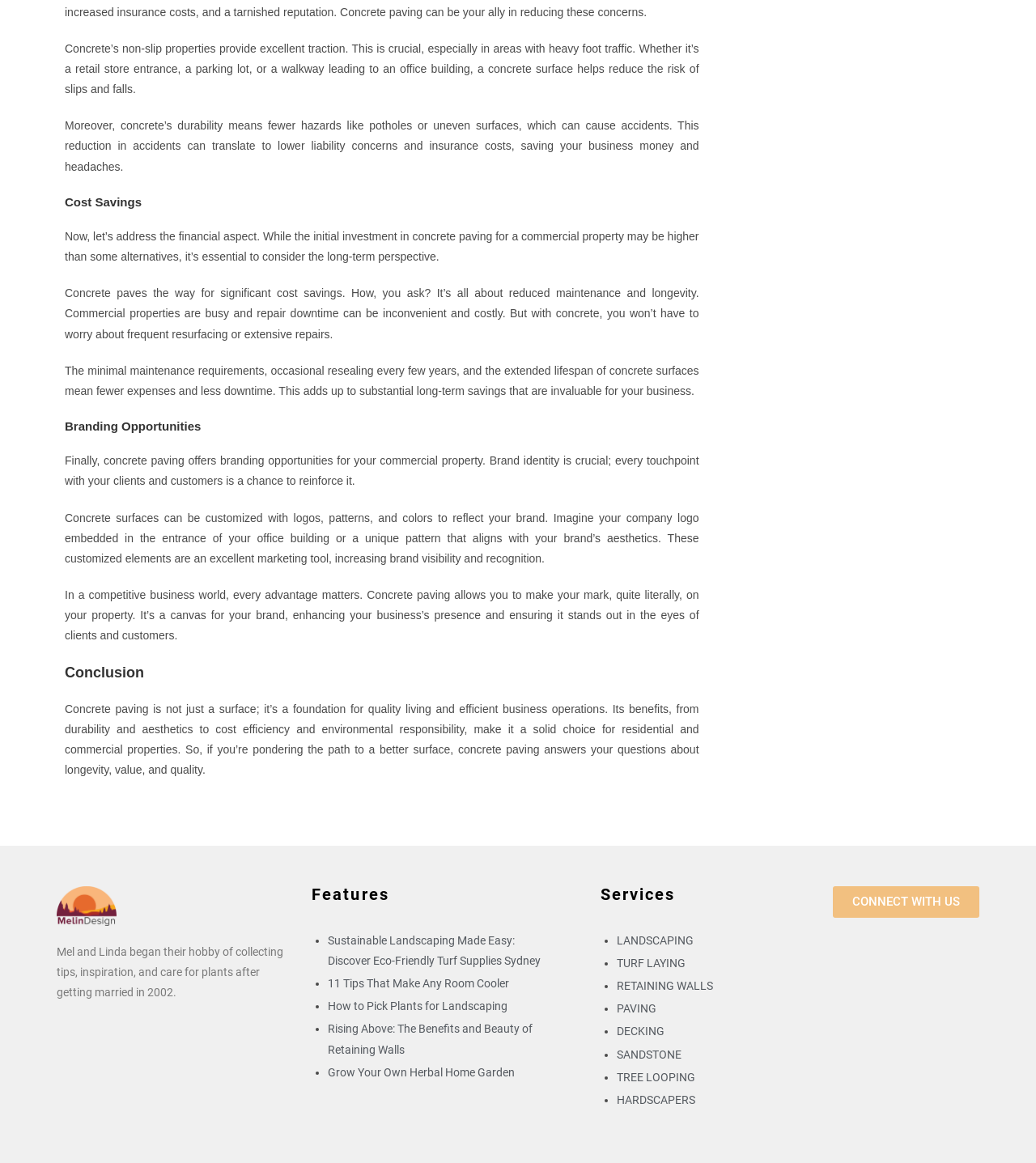Locate the bounding box coordinates of the area to click to fulfill this instruction: "Read about 'Cost Savings'". The bounding box should be presented as four float numbers between 0 and 1, in the order [left, top, right, bottom].

[0.062, 0.166, 0.675, 0.181]